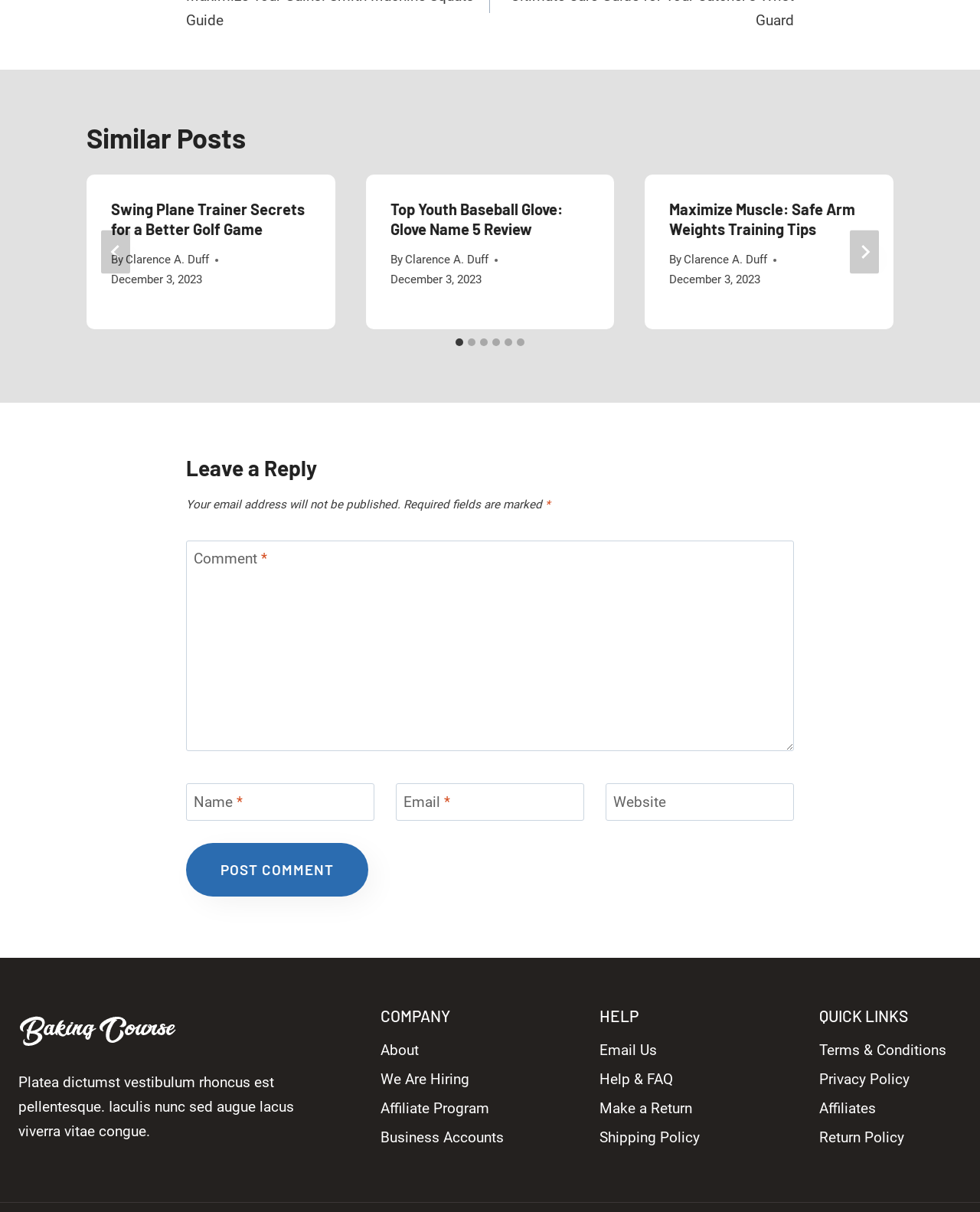Bounding box coordinates are specified in the format (top-left x, top-left y, bottom-right x, bottom-right y). All values are floating point numbers bounded between 0 and 1. Please provide the bounding box coordinate of the region this sentence describes: aria-label="Next"

[0.867, 0.19, 0.897, 0.226]